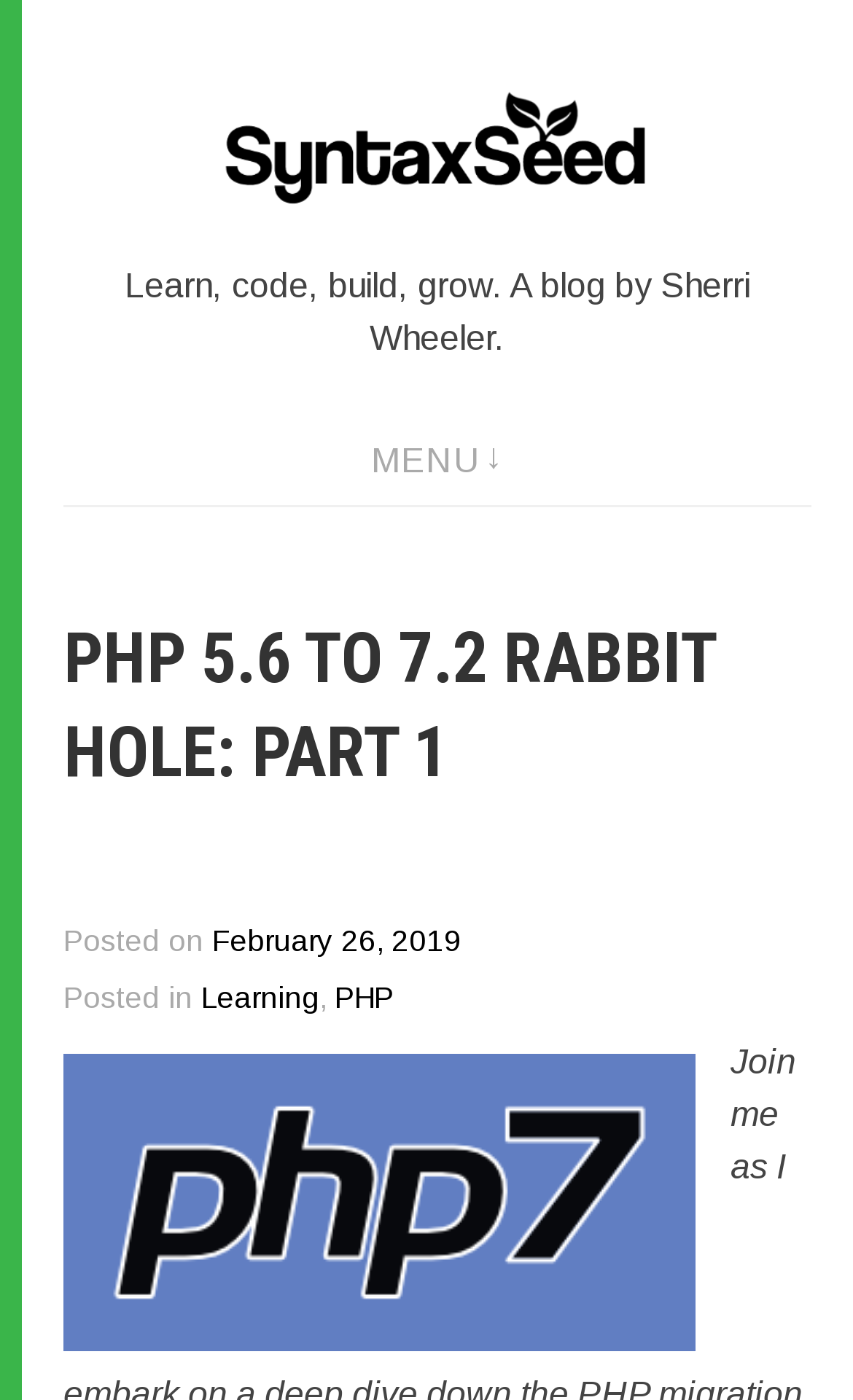Is the menu expanded?
Please answer using one word or phrase, based on the screenshot.

No